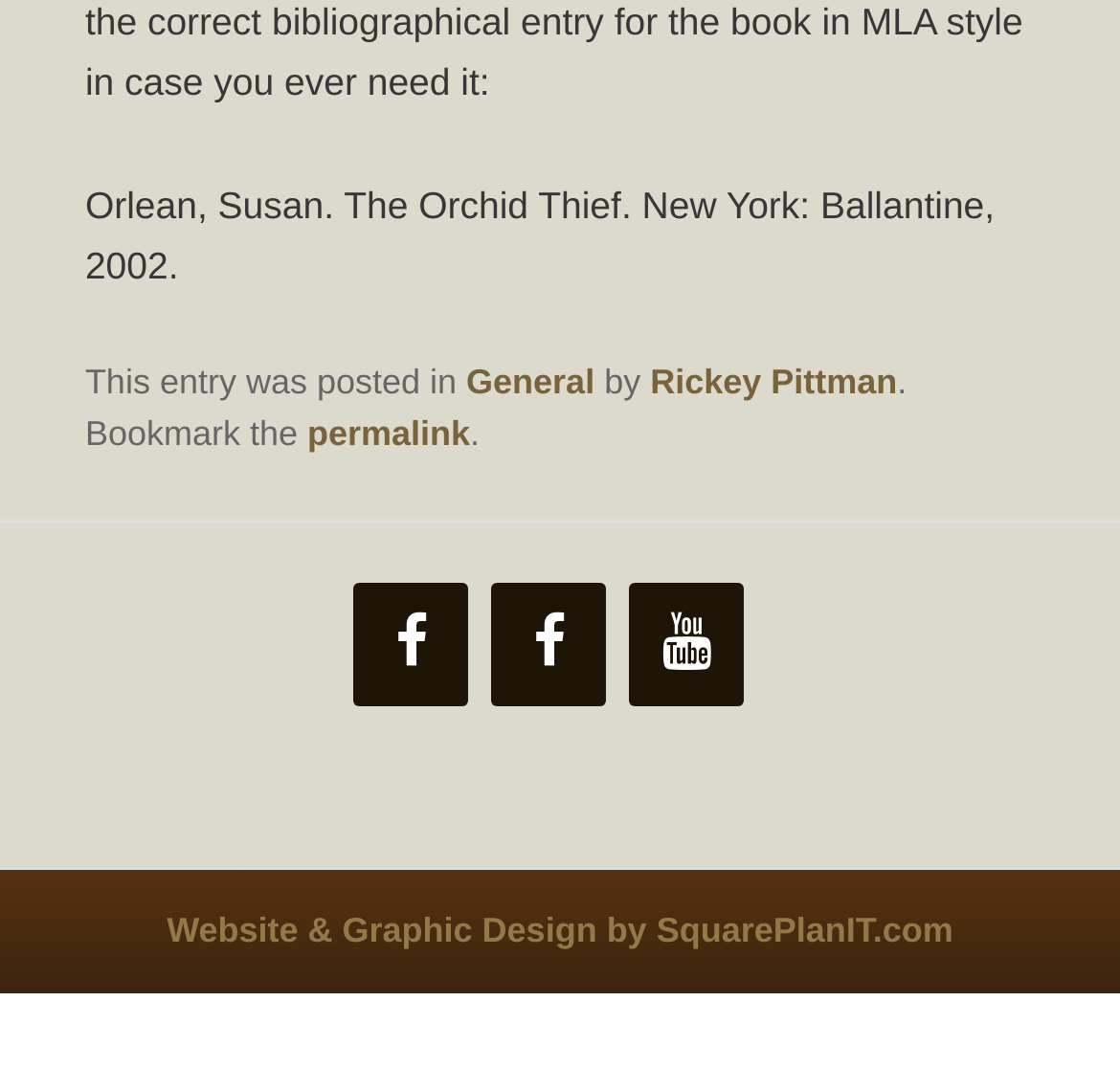What is the category of the post?
By examining the image, provide a one-word or phrase answer.

General